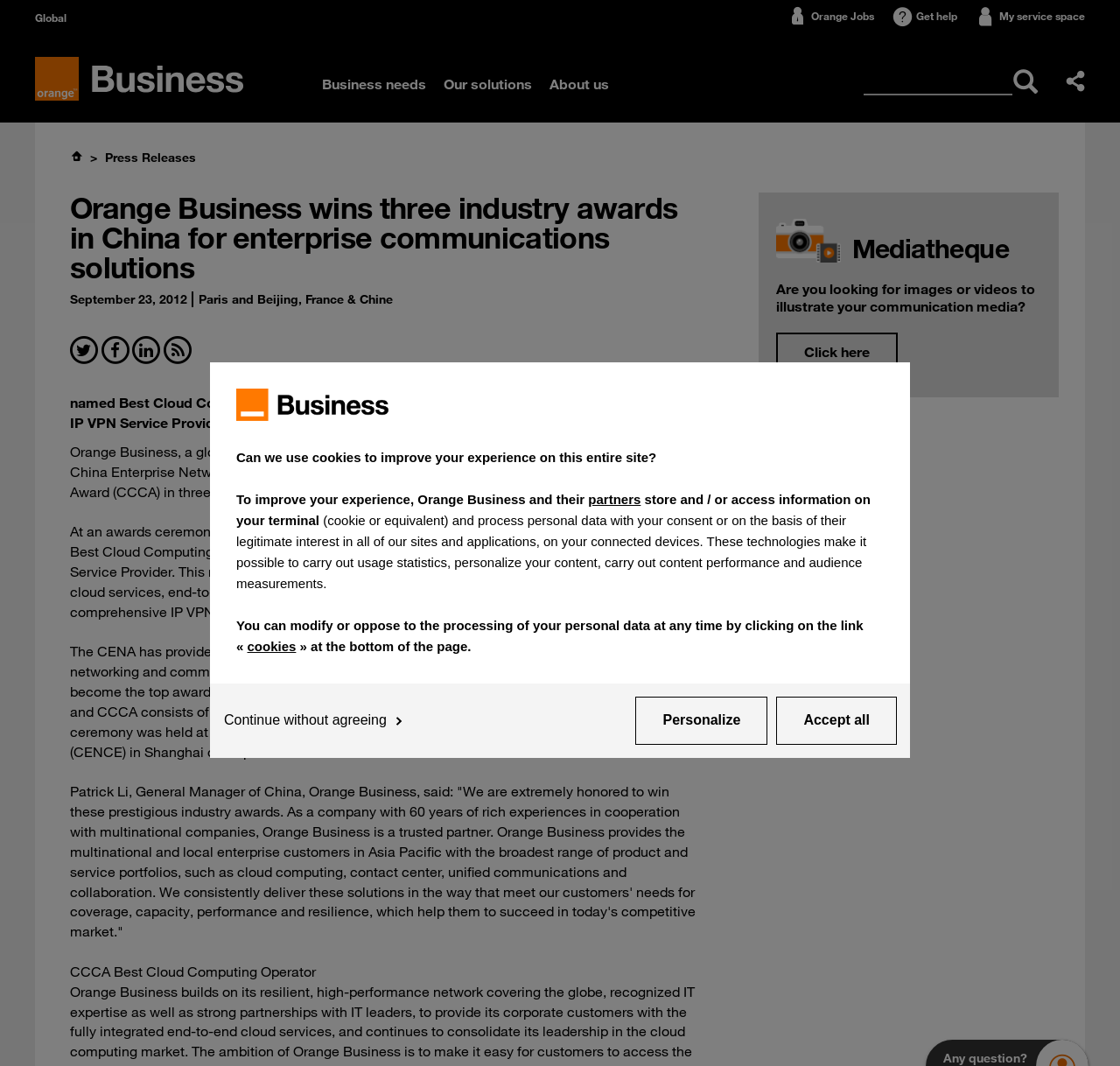Please provide the bounding box coordinates for the element that needs to be clicked to perform the following instruction: "Click the 'Get help' link". The coordinates should be given as four float numbers between 0 and 1, i.e., [left, top, right, bottom].

[0.818, 0.007, 0.855, 0.023]